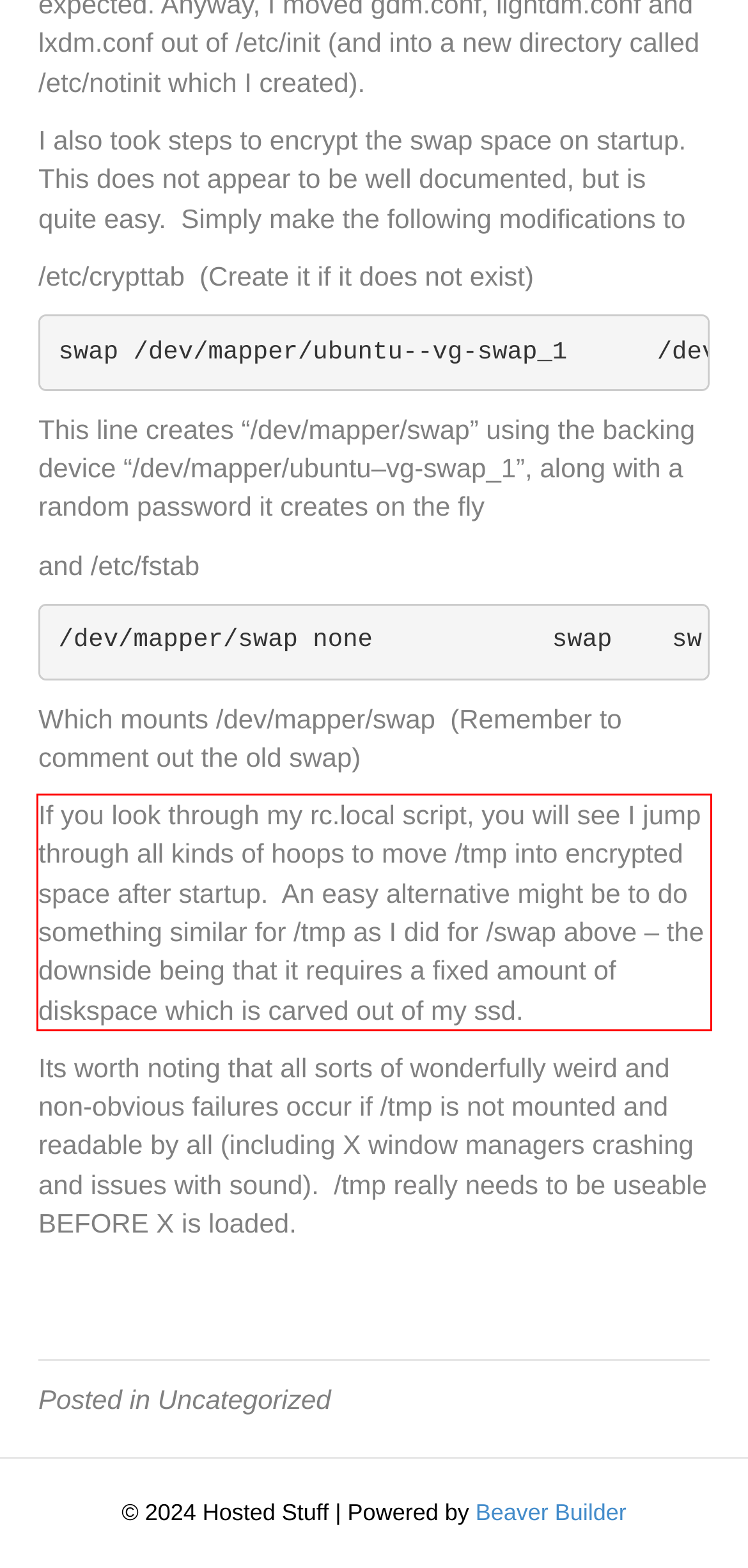Within the screenshot of the webpage, there is a red rectangle. Please recognize and generate the text content inside this red bounding box.

If you look through my rc.local script, you will see I jump through all kinds of hoops to move /tmp into encrypted space after startup. An easy alternative might be to do something similar for /tmp as I did for /swap above – the downside being that it requires a fixed amount of diskspace which is carved out of my ssd.